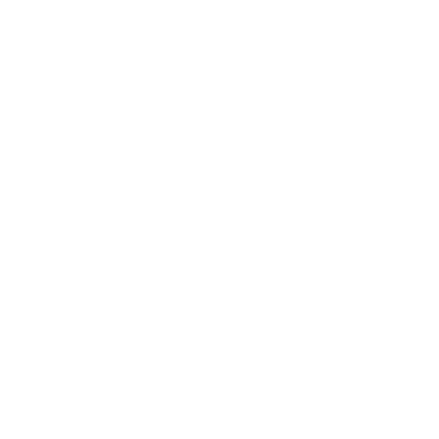Answer the question with a single word or phrase: 
Is a license required to use these walkie talkies in the US?

no